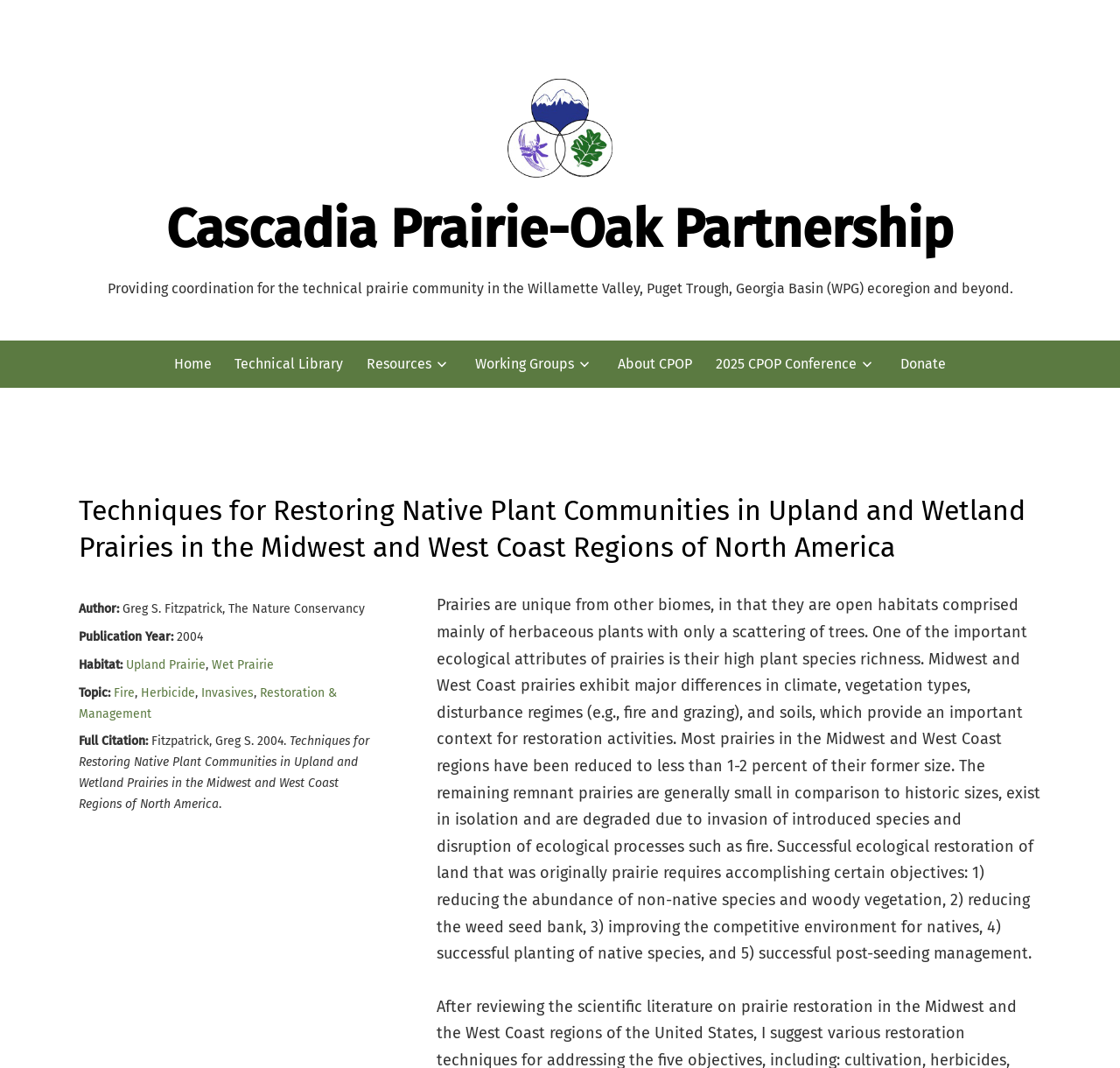Point out the bounding box coordinates of the section to click in order to follow this instruction: "Click on the Cascadia Prairie-Oak Partnership logo".

[0.453, 0.074, 0.547, 0.167]